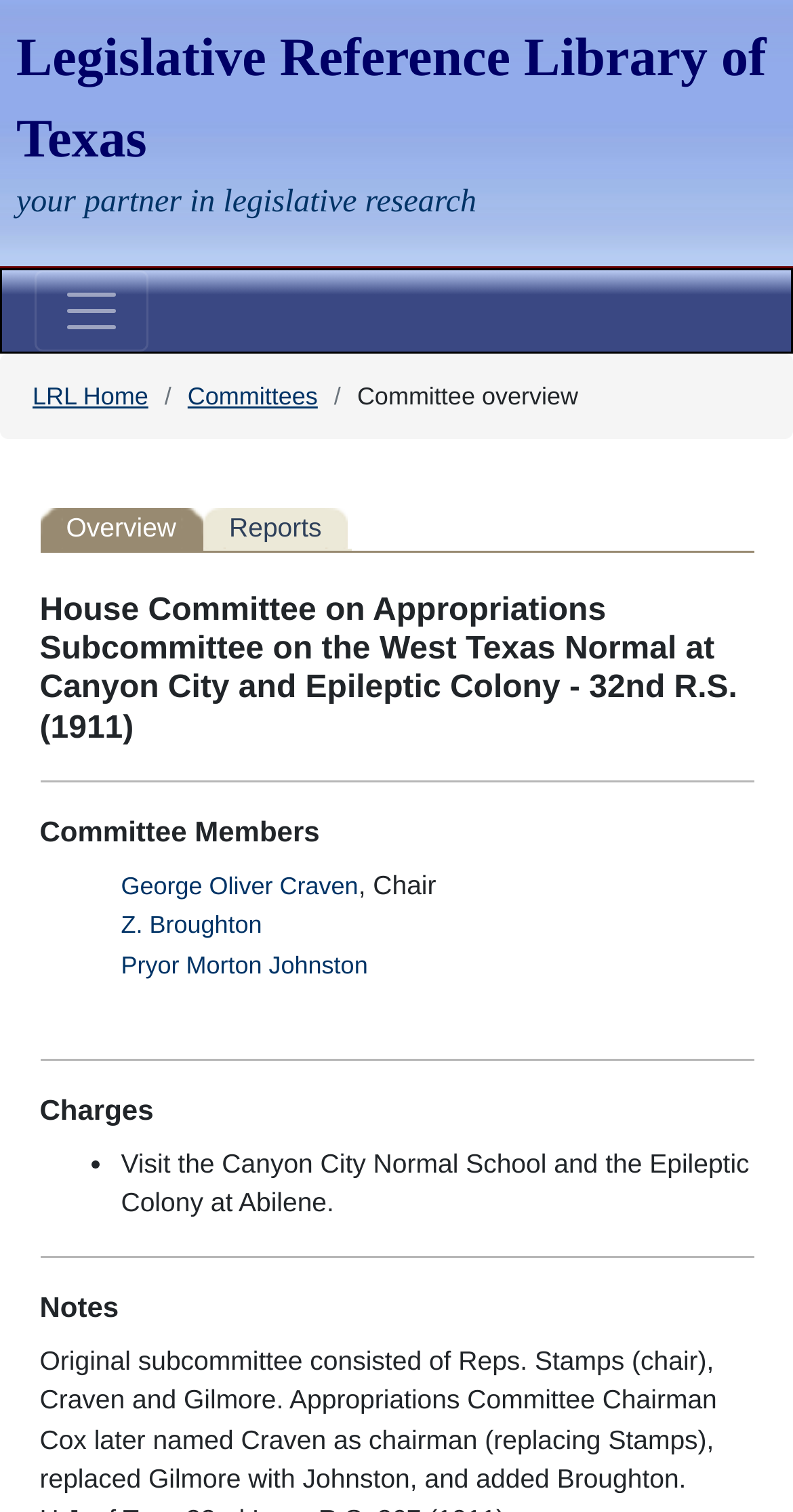Could you determine the bounding box coordinates of the clickable element to complete the instruction: "Read the heart health opportunities case study"? Provide the coordinates as four float numbers between 0 and 1, i.e., [left, top, right, bottom].

None